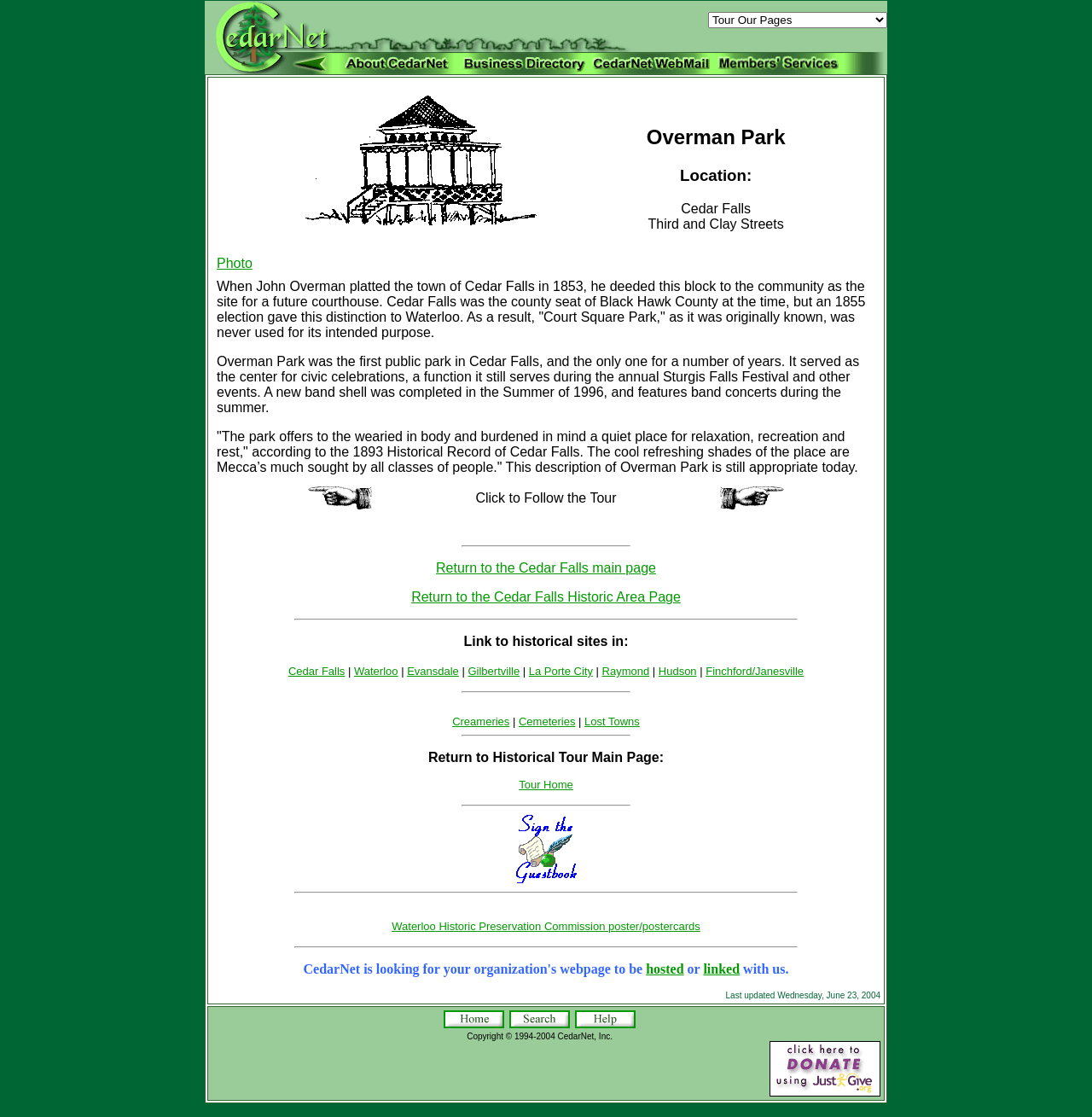Please determine the bounding box coordinates for the element that should be clicked to follow these instructions: "Follow the link to 'All About CedarNet'".

[0.303, 0.056, 0.42, 0.069]